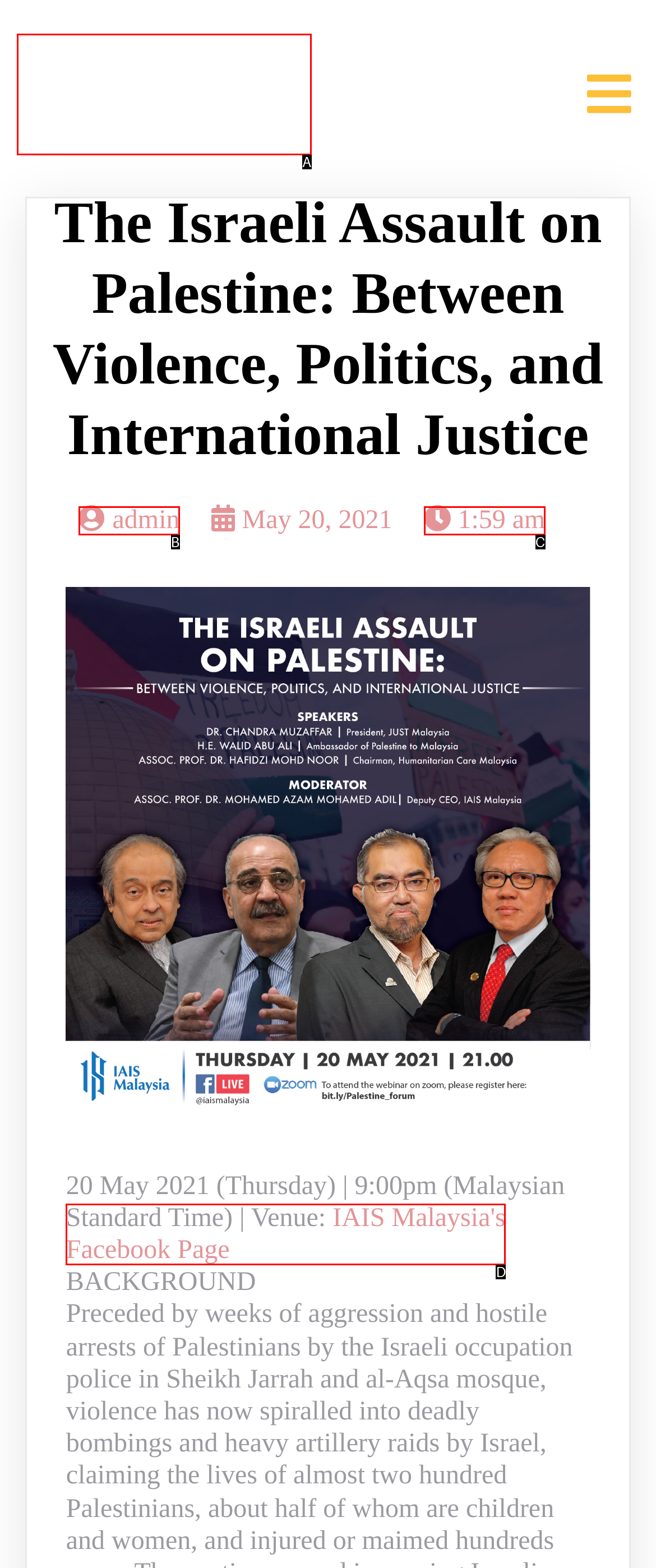Examine the description: IAIS Malaysia's Facebook Page and indicate the best matching option by providing its letter directly from the choices.

D